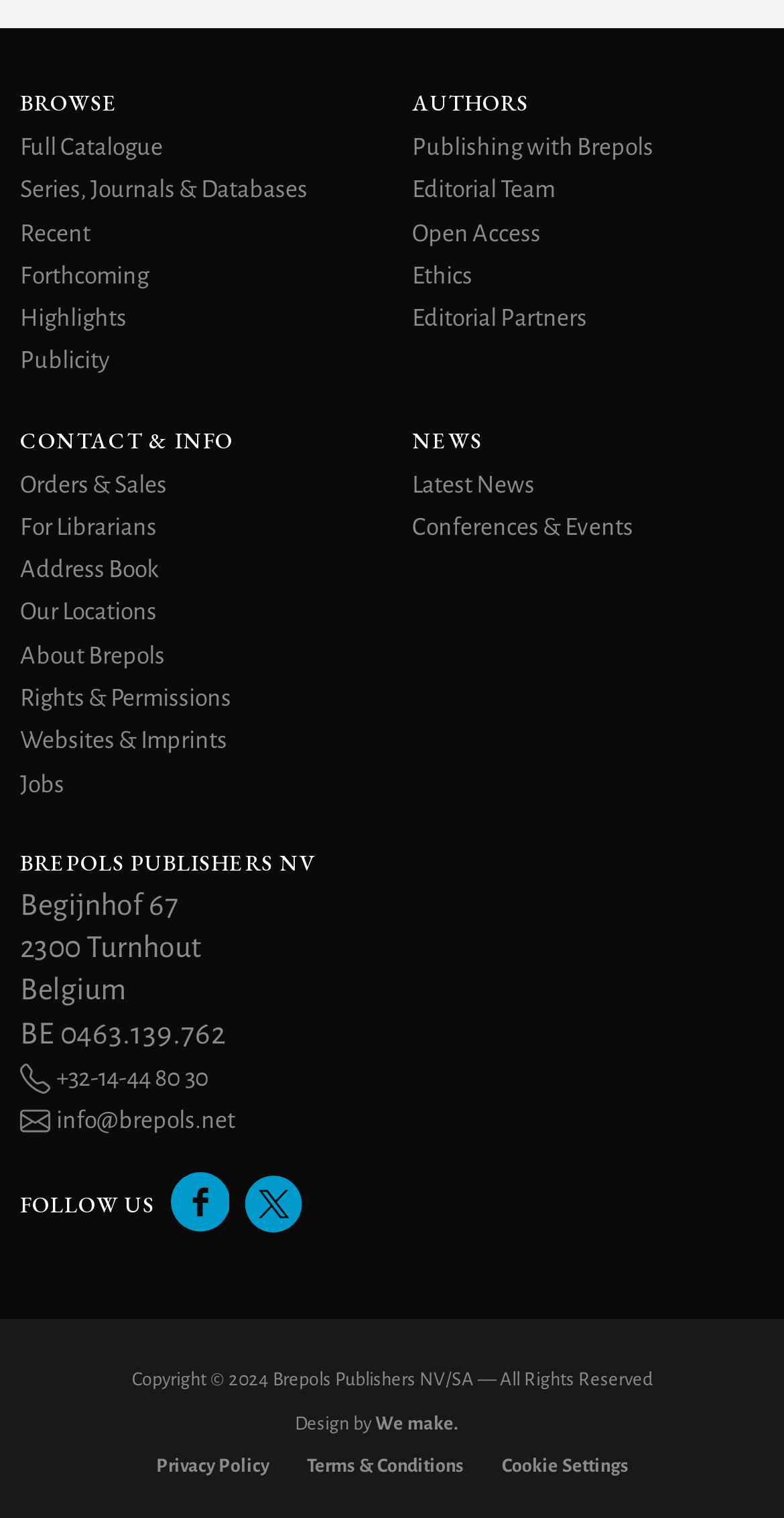Identify the bounding box for the UI element described as: "About Us". The coordinates should be four float numbers between 0 and 1, i.e., [left, top, right, bottom].

None